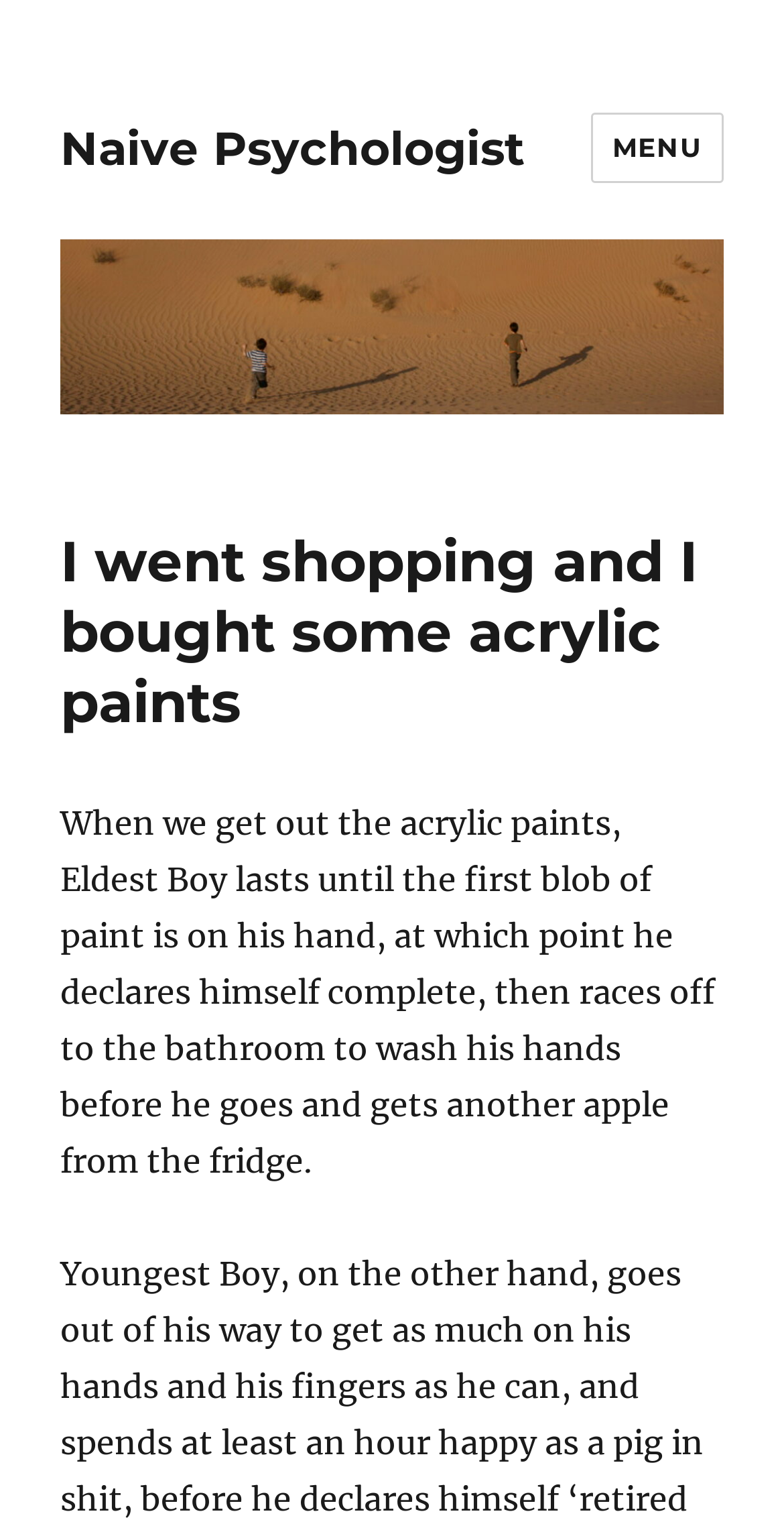Reply to the question with a single word or phrase:
How many children are mentioned?

one